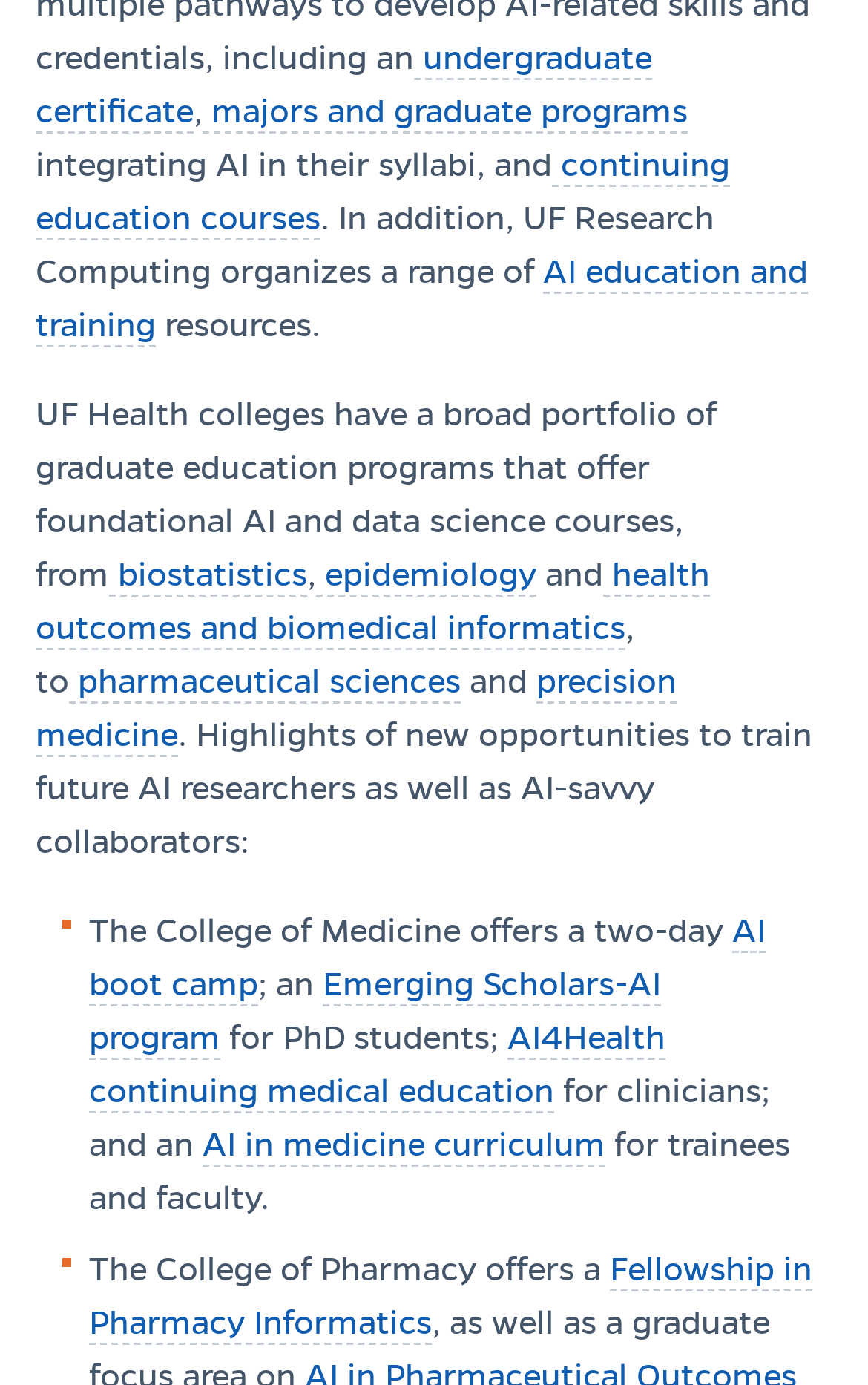What is the name of the program for PhD students?
Using the image, provide a concise answer in one word or a short phrase.

Emerging Scholars-AI program